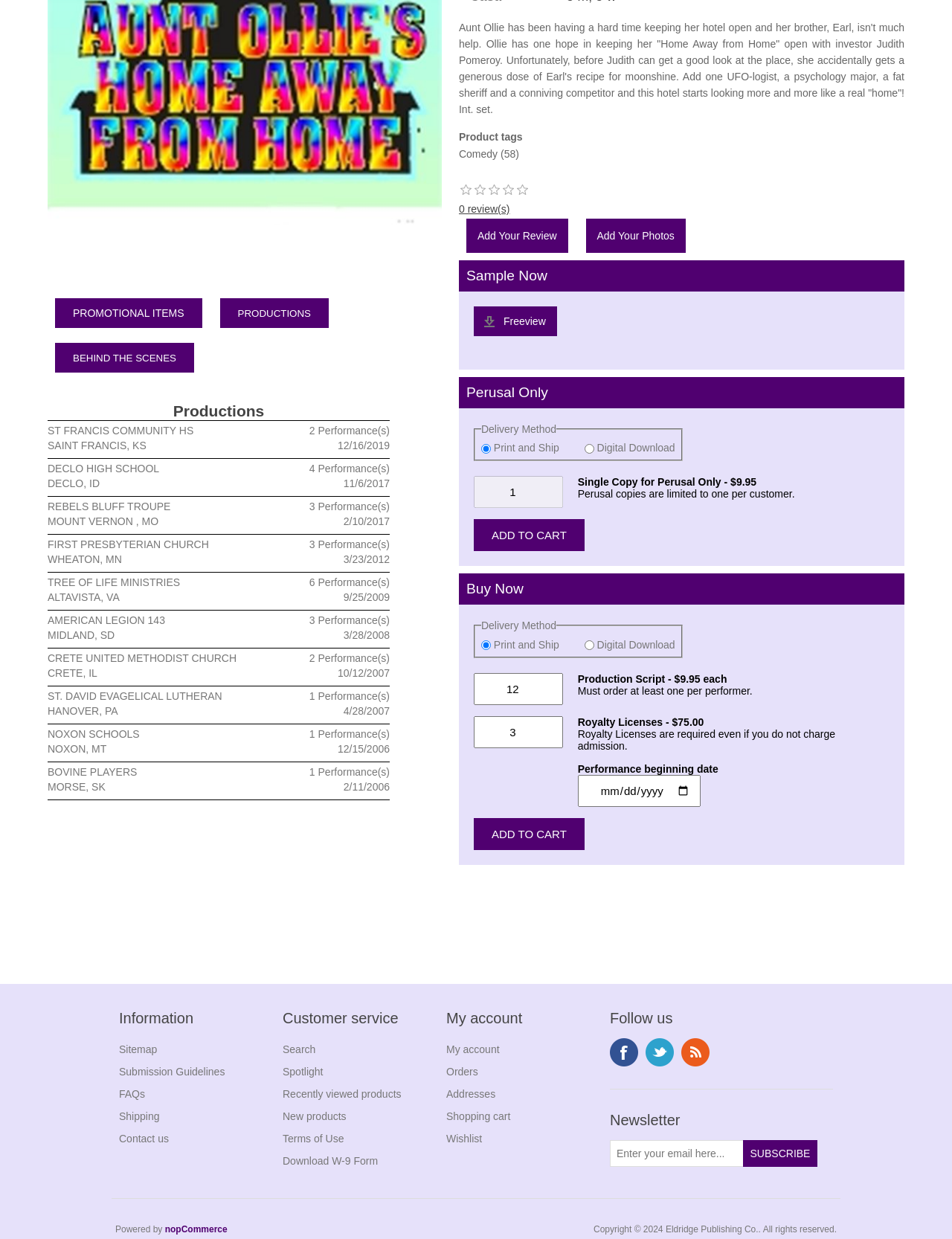From the webpage screenshot, predict the bounding box of the UI element that matches this description: "Shopping cart".

[0.469, 0.896, 0.536, 0.906]